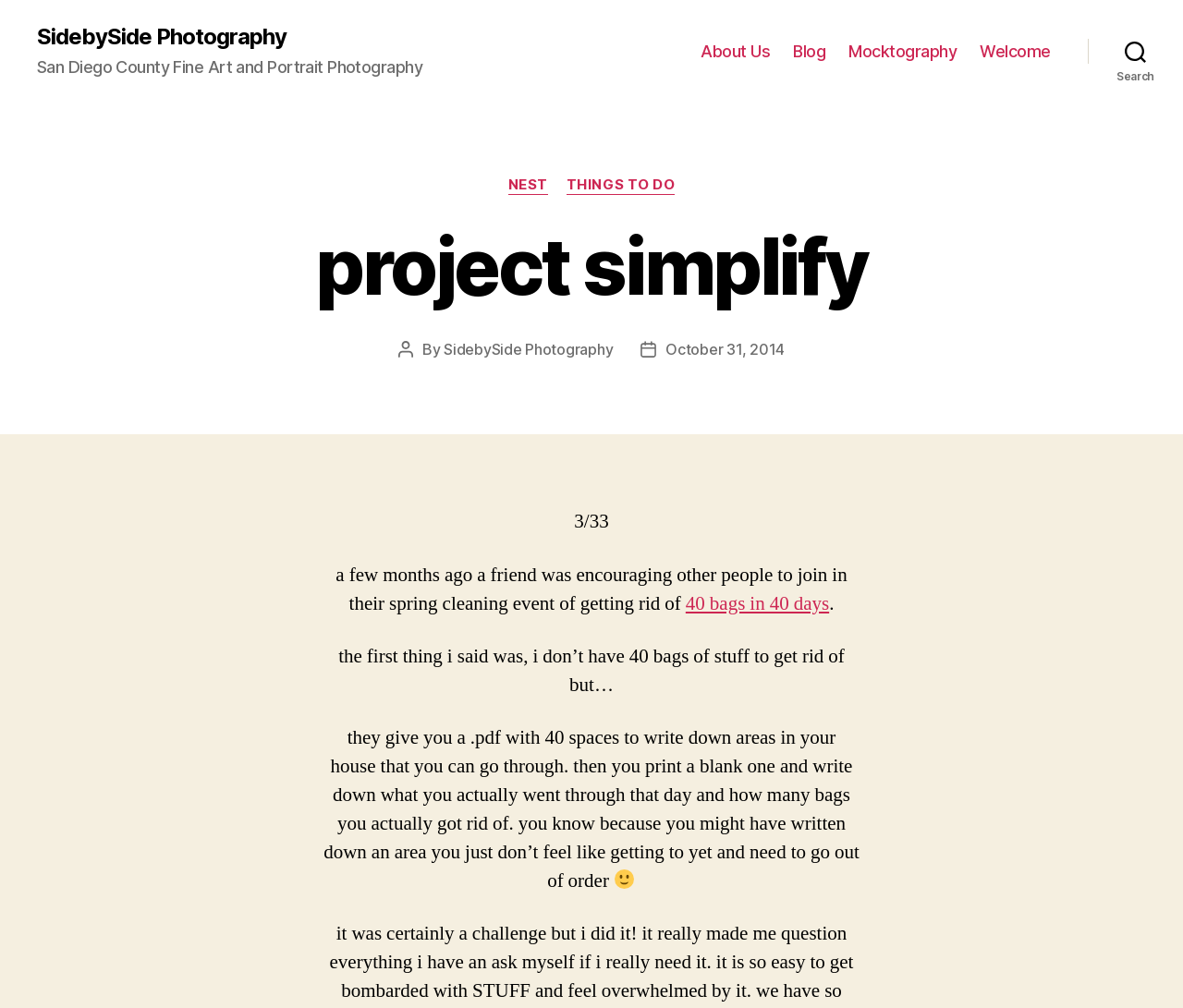Determine the bounding box coordinates of the element that should be clicked to execute the following command: "Explore Mocktography".

[0.718, 0.041, 0.809, 0.061]